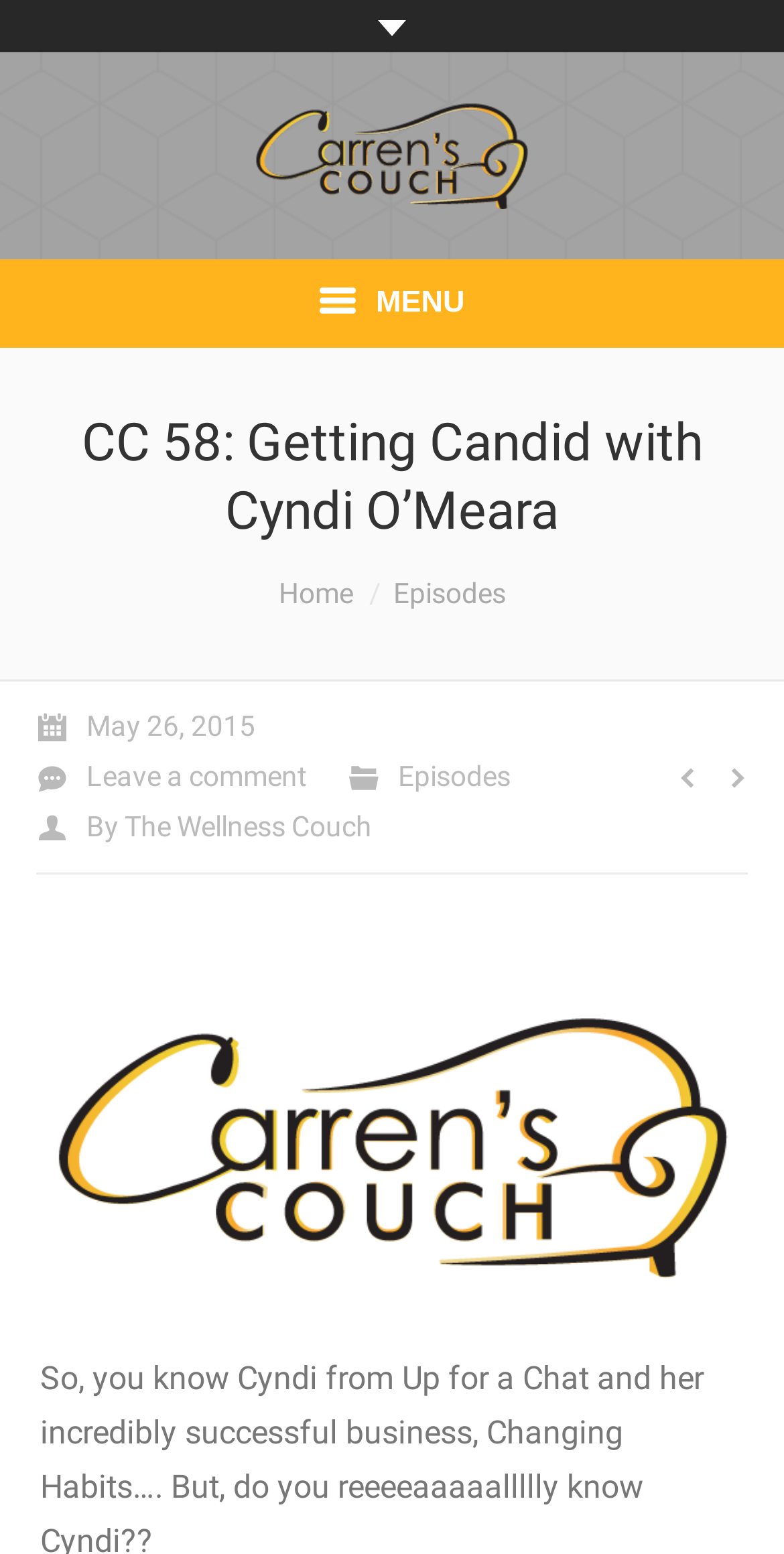What is the primary heading on this webpage?

CC 58: Getting Candid with Cyndi O’Meara